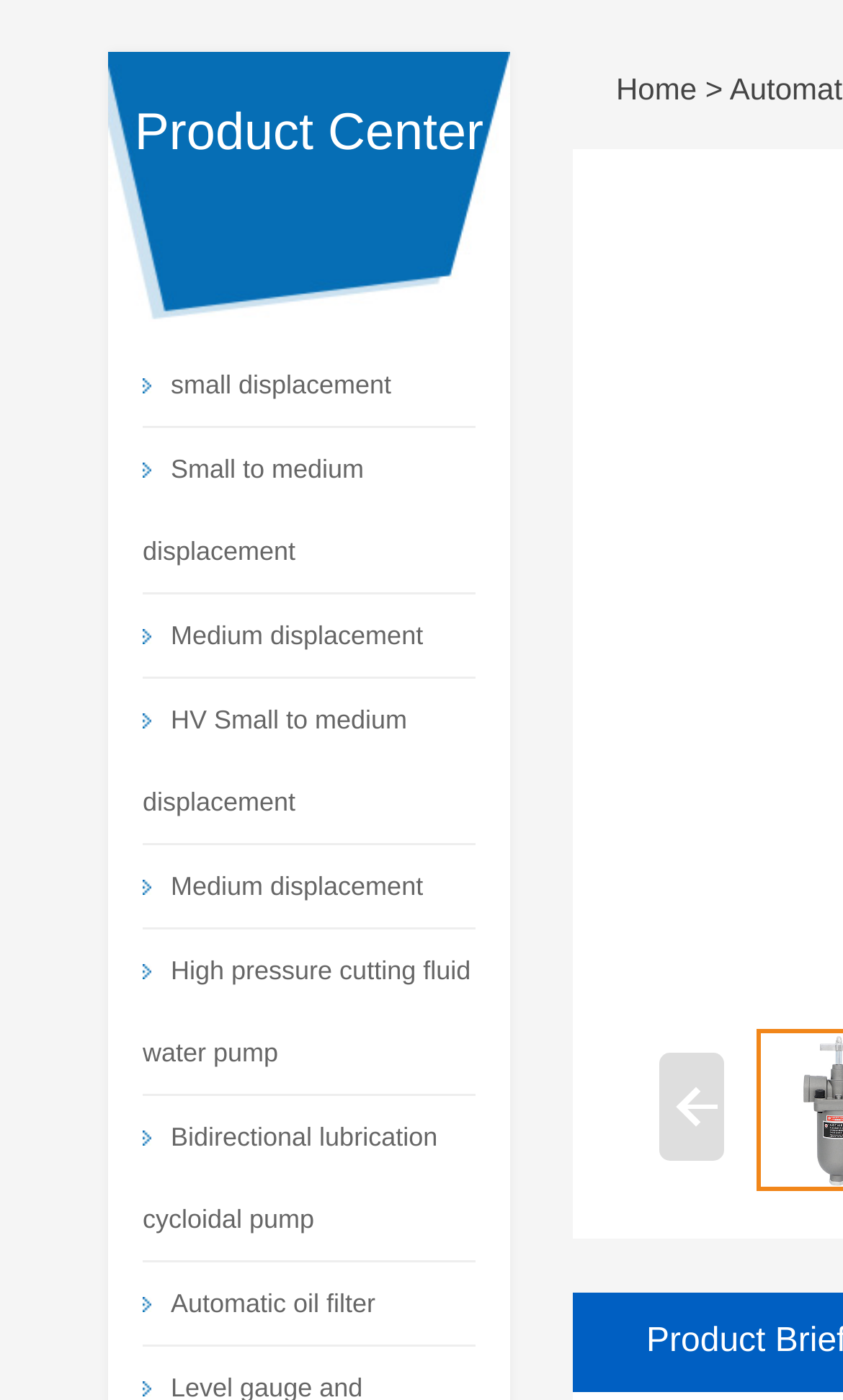Show the bounding box coordinates for the HTML element as described: "Bidirectional lubrication cycloidal pump".

[0.169, 0.783, 0.564, 0.902]